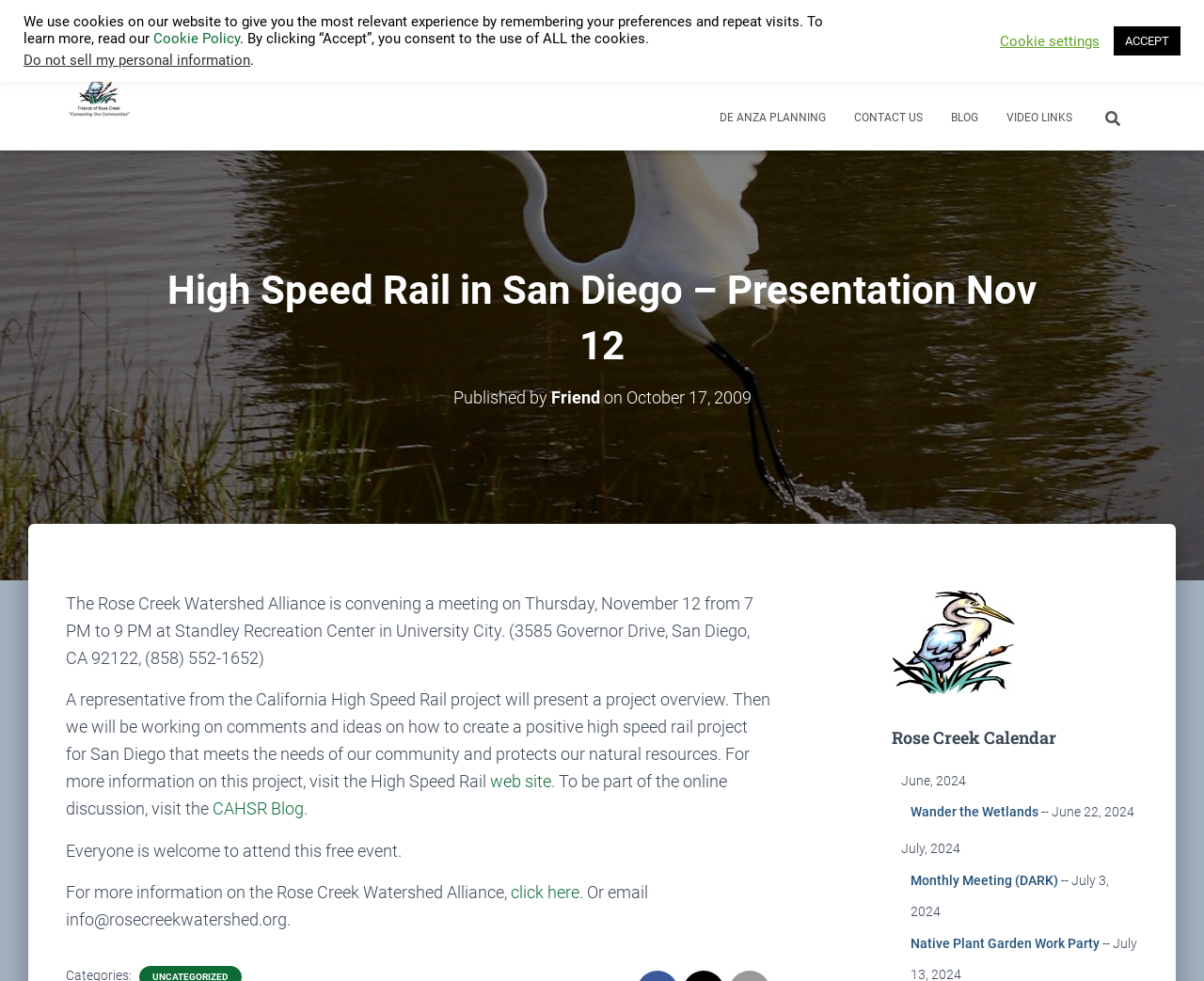Please give a short response to the question using one word or a phrase:
What is the name of the blog mentioned on the webpage?

CAHSR Blog